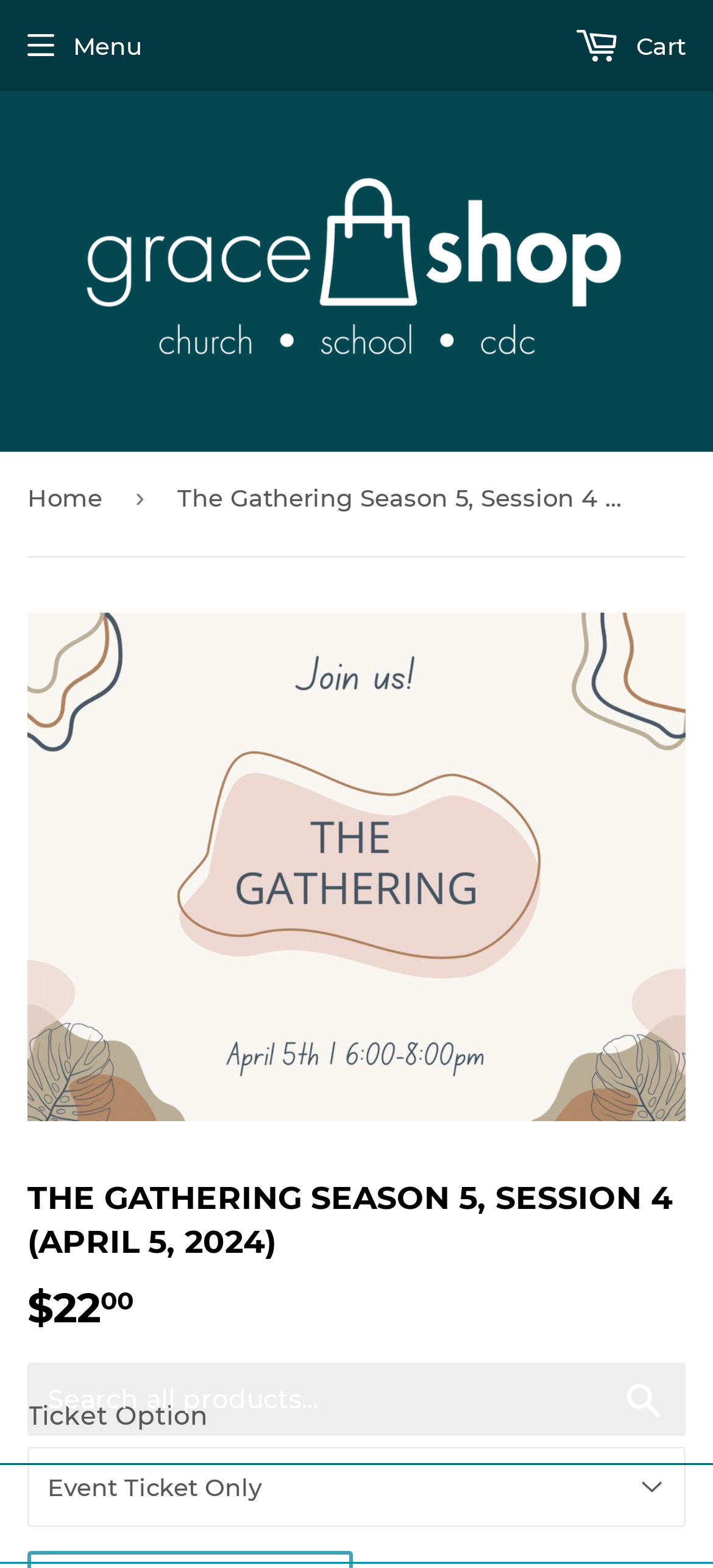Convey a detailed summary of the webpage, mentioning all key elements.

Here is the detailed description of the webpage:

The webpage appears to be an event page for "The Gathering Season 5, Session 4" on April 5, 2024, at Grace Shop. At the top left corner, there is a link to "Grace Shop" accompanied by an image with the same name. Below this, there is a layout table that spans the entire width of the page.

On the top right corner, there is a button labeled "Menu" that is not expanded, and next to it, a link to the cart is displayed. Below these elements, there is a search bar that takes up most of the width of the page, with a search box and a search button on the right side.

At the bottom of the page, there is a link to "HOME" that spans the entire width of the page. Above this, there is a navigation section with breadcrumbs, which includes a link to "Home". 

The main content of the page is an image of the event, "The Gathering Season 5, Session 4 (April 5, 2024)", which takes up most of the page's width. Below the image, there is a heading with the same title as the image. 

Underneath the heading, there is a separator line that spans the width of the page. Below the separator, there is a static text "Ticket Option" followed by a combobox with the same label, which allows users to select a ticket option.